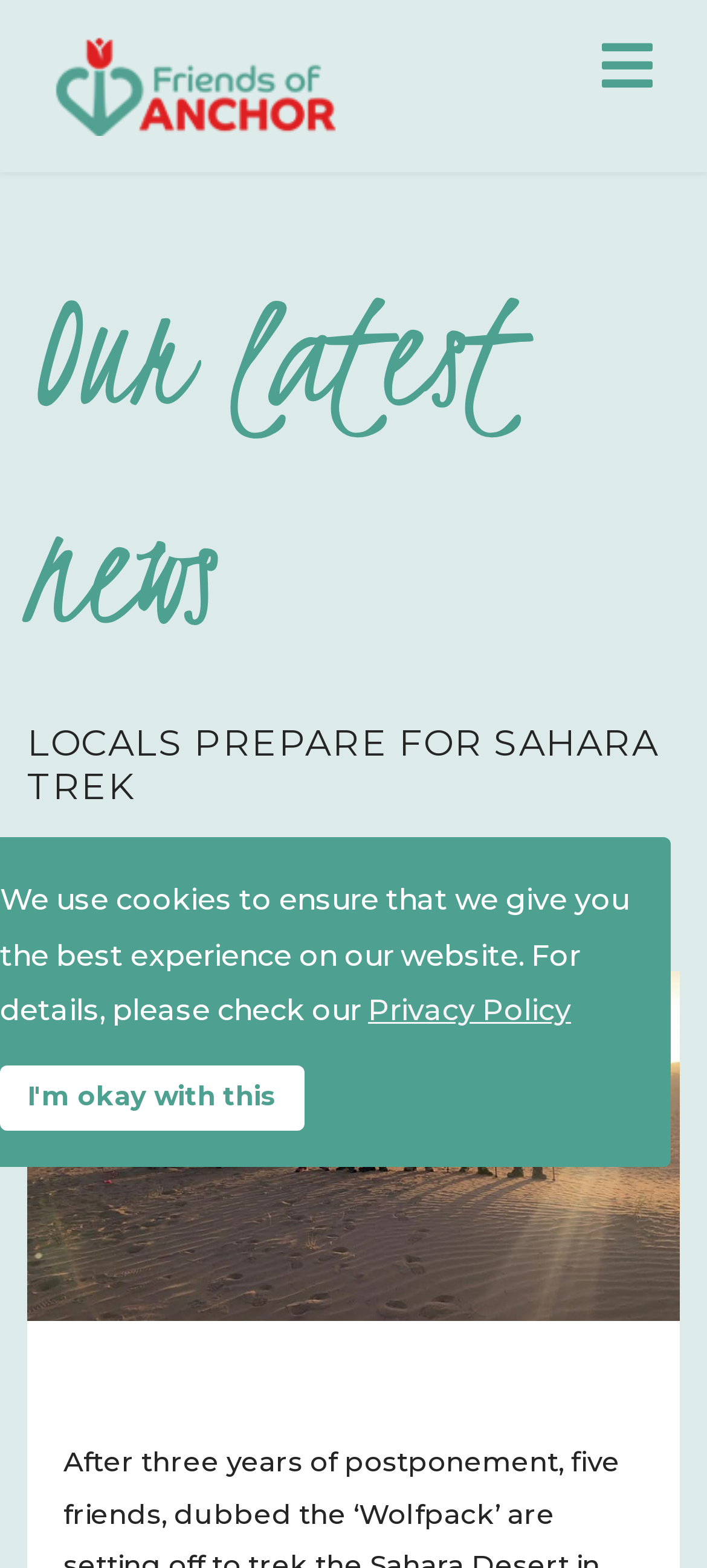Determine the main heading of the webpage and generate its text.

Our latest news